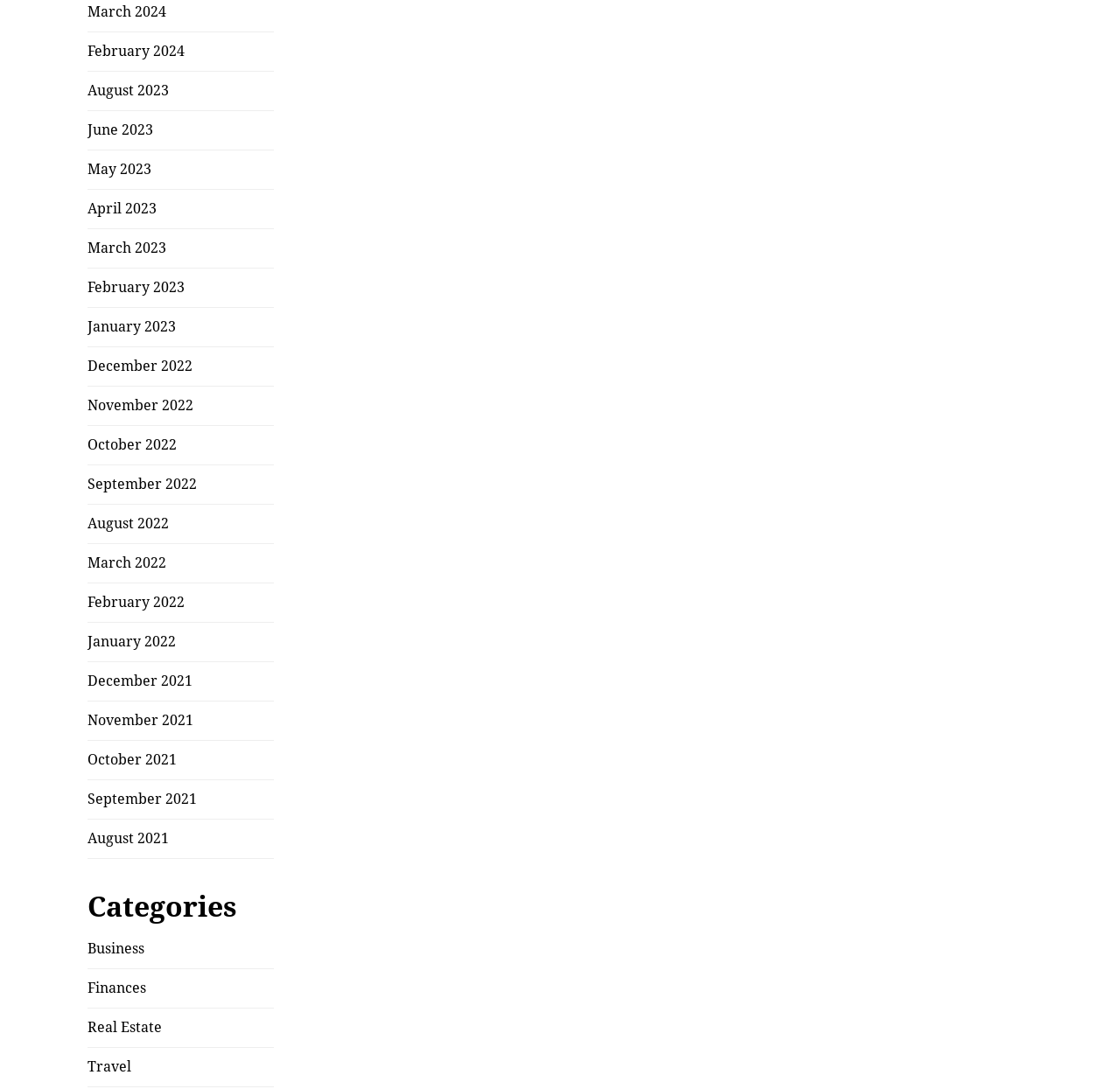Identify the bounding box for the described UI element: "October 2022".

[0.078, 0.401, 0.158, 0.416]